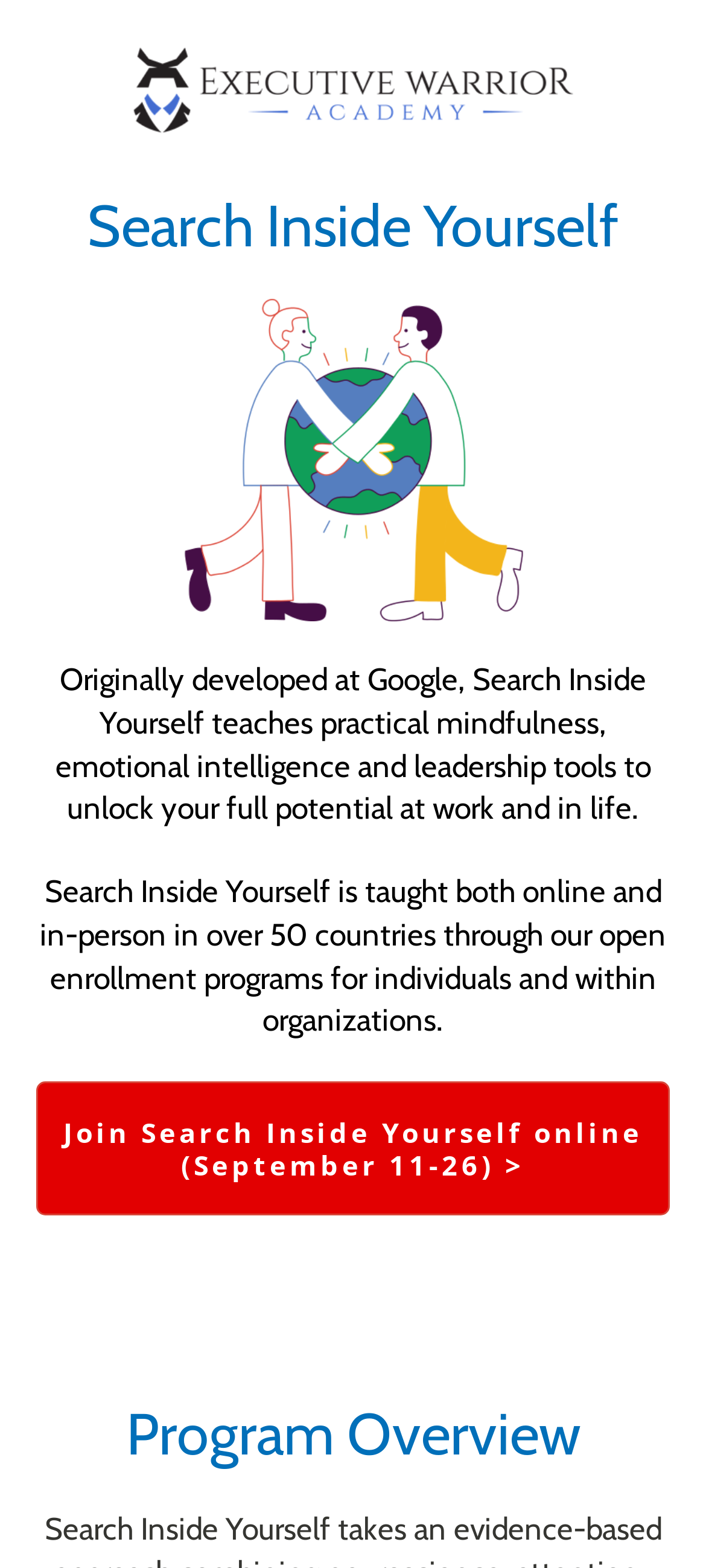What is the topic of the program overview?
Please answer the question with a detailed and comprehensive explanation.

I found the answer by looking at the StaticText element with the text 'Program Overview' which is located at the bottom of the page, indicating that it is the topic of the program overview.